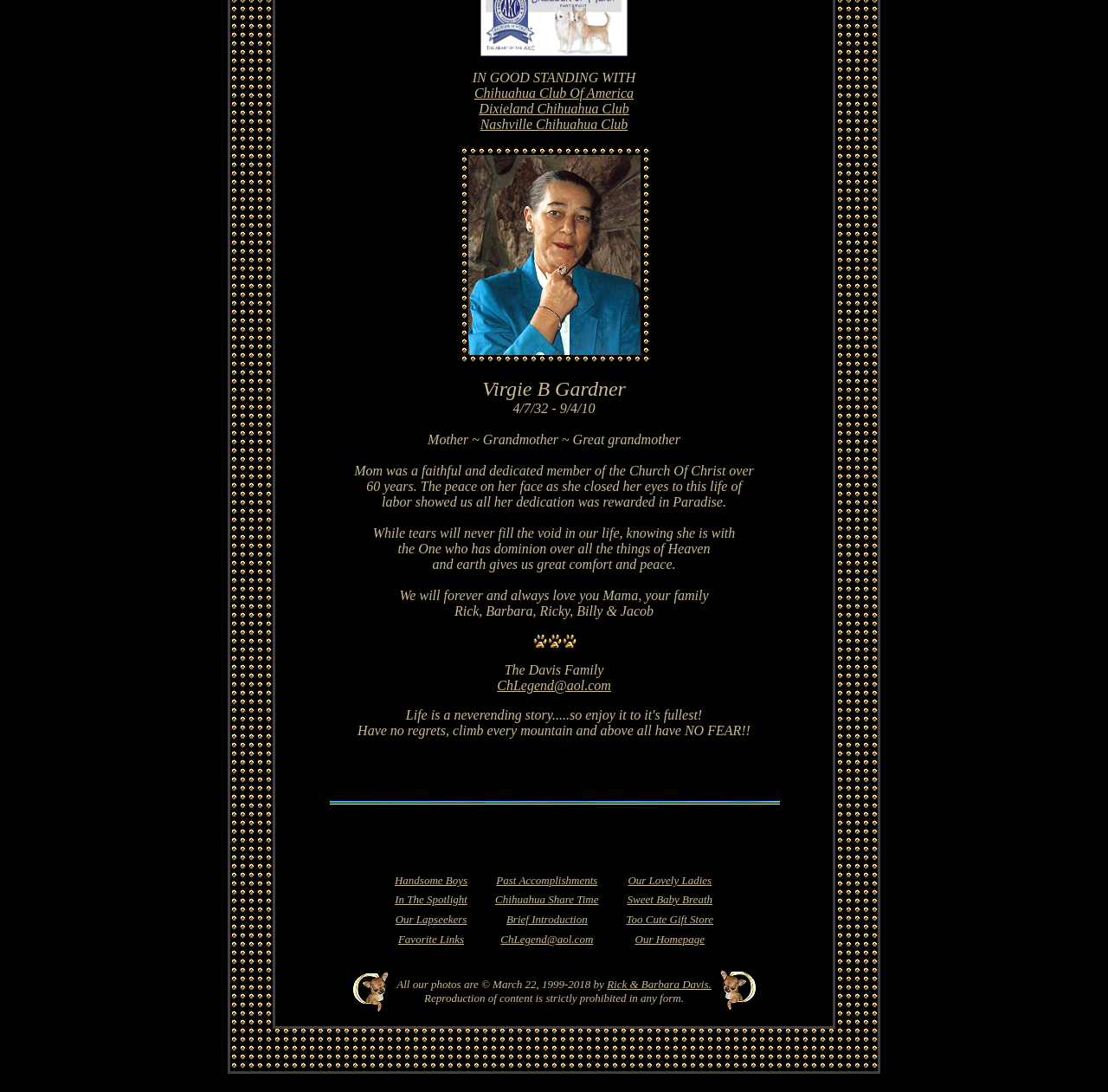Respond to the following query with just one word or a short phrase: 
What is the text above the image with bounding box coordinates [0.414, 0.134, 0.586, 0.333]?

IN GOOD STANDING WITH